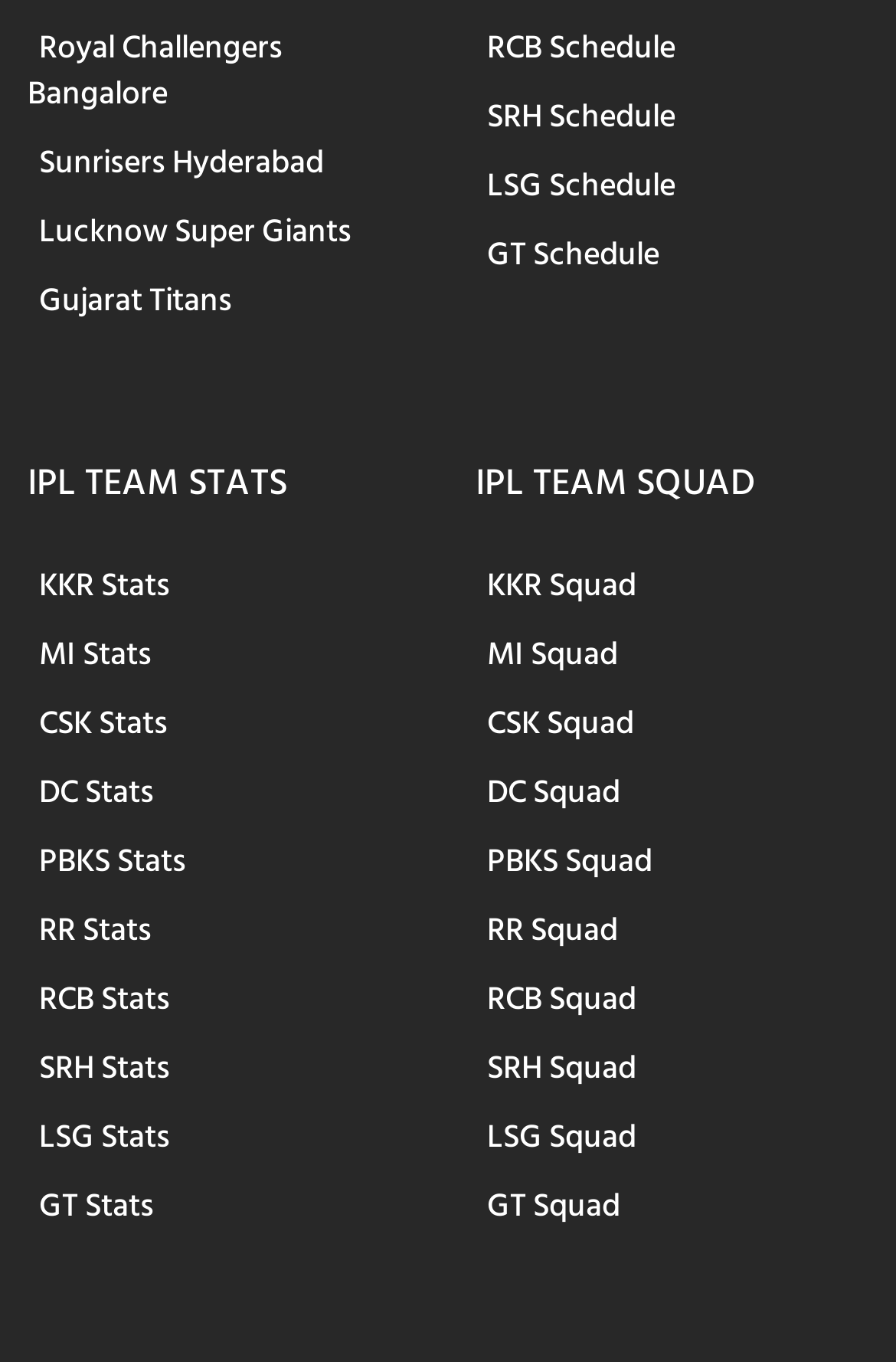Please identify the bounding box coordinates of the element I should click to complete this instruction: 'visit my spoonful'. The coordinates should be given as four float numbers between 0 and 1, like this: [left, top, right, bottom].

None